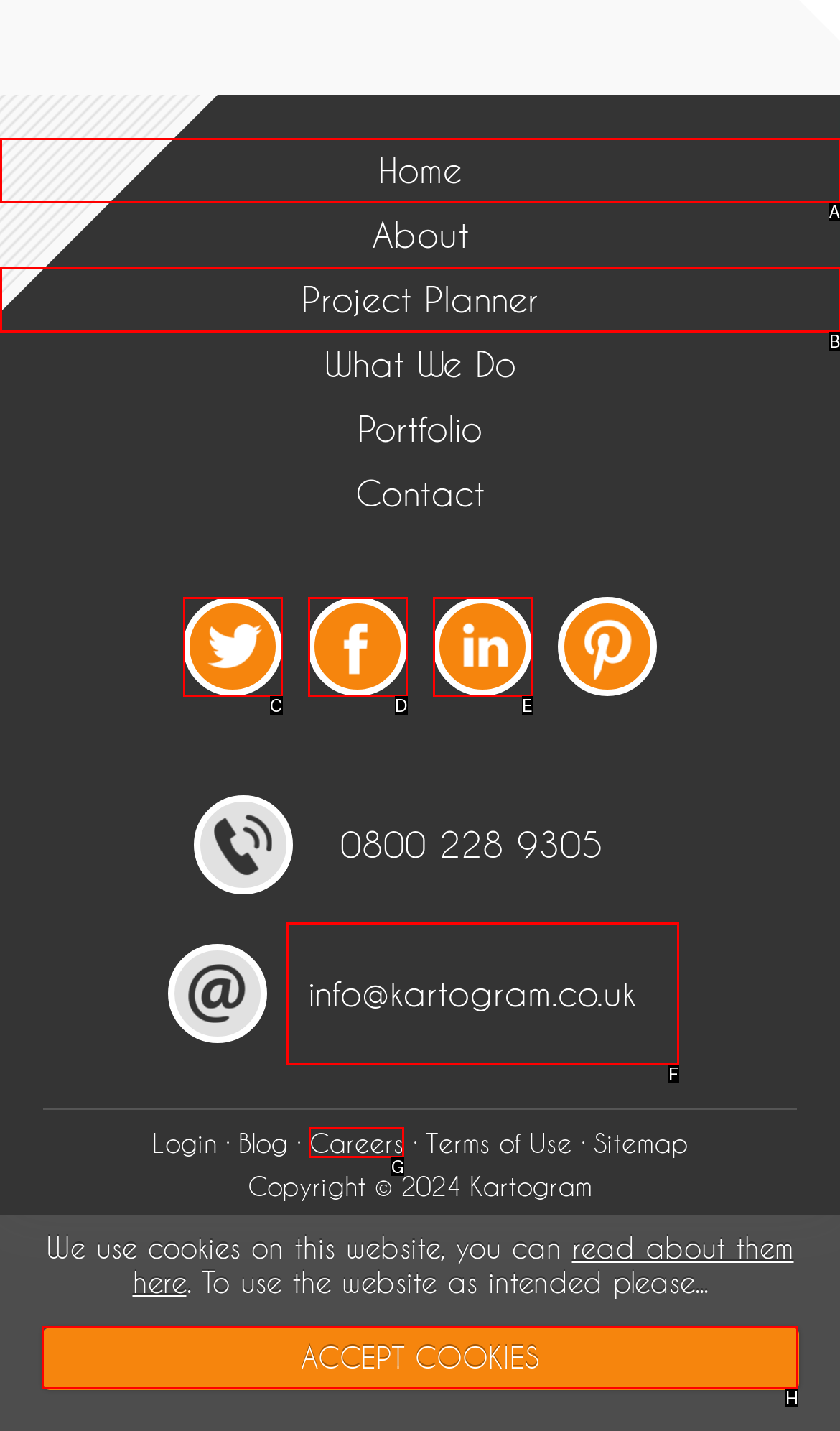Determine the HTML element to be clicked to complete the task: view project planner. Answer by giving the letter of the selected option.

B